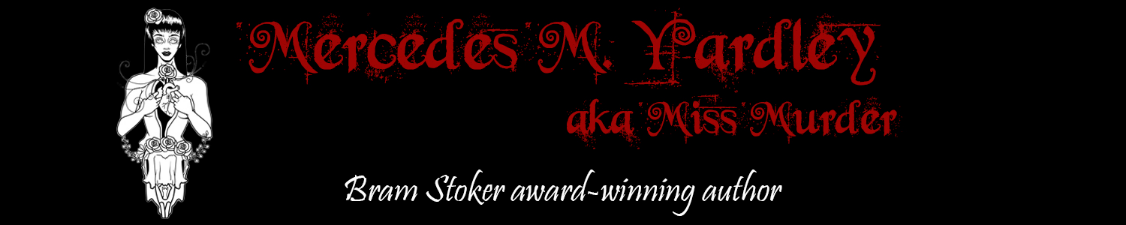Using the information in the image, give a detailed answer to the following question: What is the theme of the graphic to the left?

The theme of the graphic to the left is gothic-inspired because the caption describes it as a 'gothic-inspired graphic of a woman in vintage attire', which suggests a dark and mysterious tone.